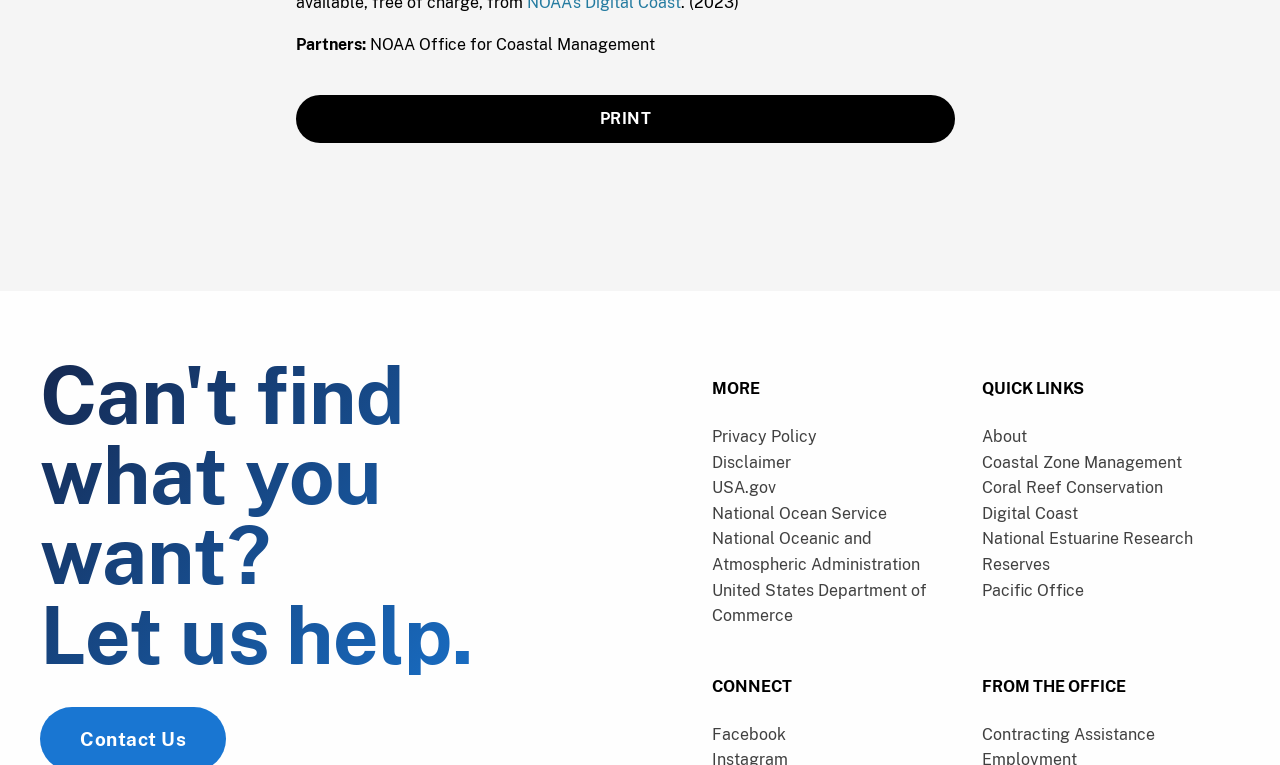Using the details in the image, give a detailed response to the question below:
What is the last menu item under 'QUICK LINKS'?

The last menu item under 'QUICK LINKS' can be found by examining the menuitem elements under the 'QUICK LINKS' heading. The last menu item is 'Pacific Office', which is located at the bottom of the list.